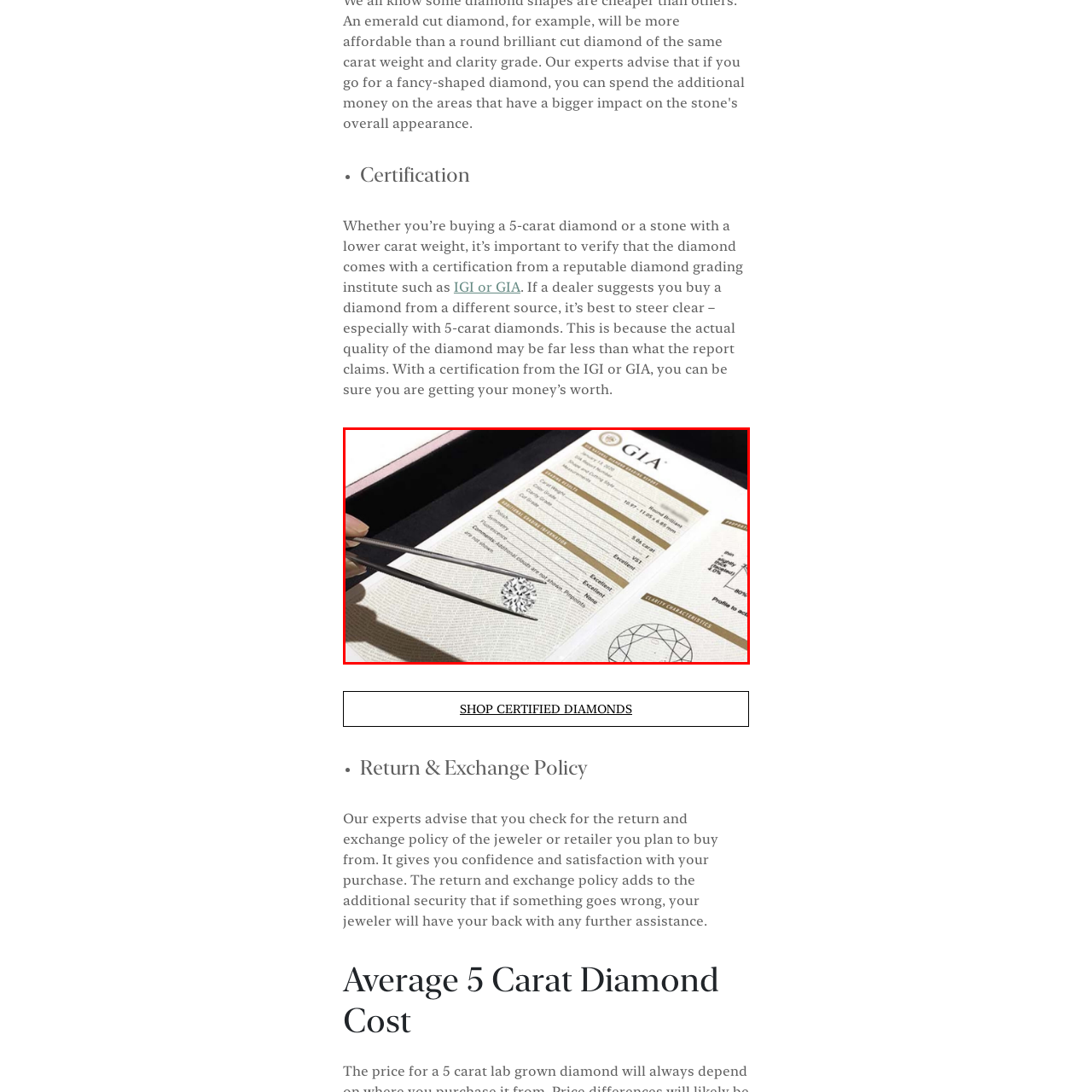Focus on the image enclosed by the red outline and give a short answer: What factors contribute to a diamond's quality and value?

Cut, color, clarity, and carat weight